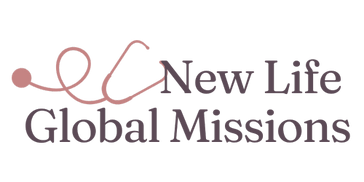Explain the details of the image comprehensively.

The image features the logo of "New Life Global Missions," a nonprofit organization dedicated to supporting individuals through various initiatives, including microloans aimed at empowering women in low-resource areas. The logo showcases a blend of modern typography and graphic elements, including a curvy, abstract design that accompanies the text. The soft color palette conveys a sense of warmth and approachability, reflecting the organization's mission to foster economic stability and create opportunities. This logo is prominently displayed as part of their branding, symbolizing their commitment to community support and empowerment.